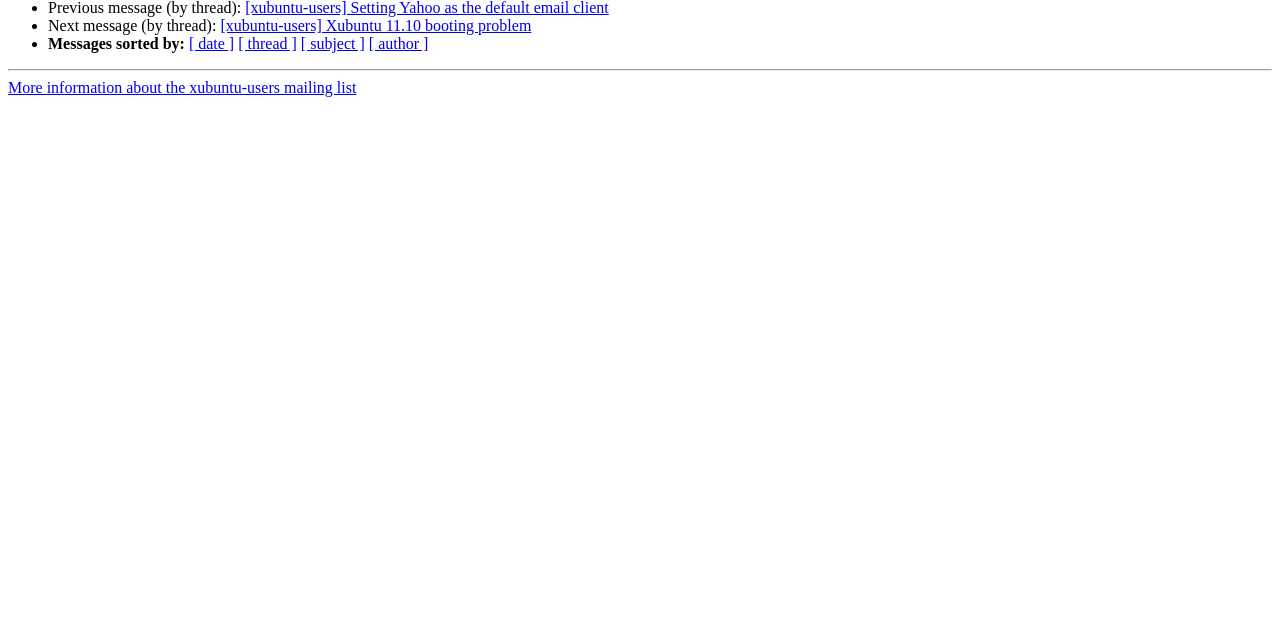Using the given description, provide the bounding box coordinates formatted as (top-left x, top-left y, bottom-right x, bottom-right y), with all values being floating point numbers between 0 and 1. Description: [xubuntu-users] Xubuntu 11.10 booting problem

[0.172, 0.027, 0.415, 0.054]